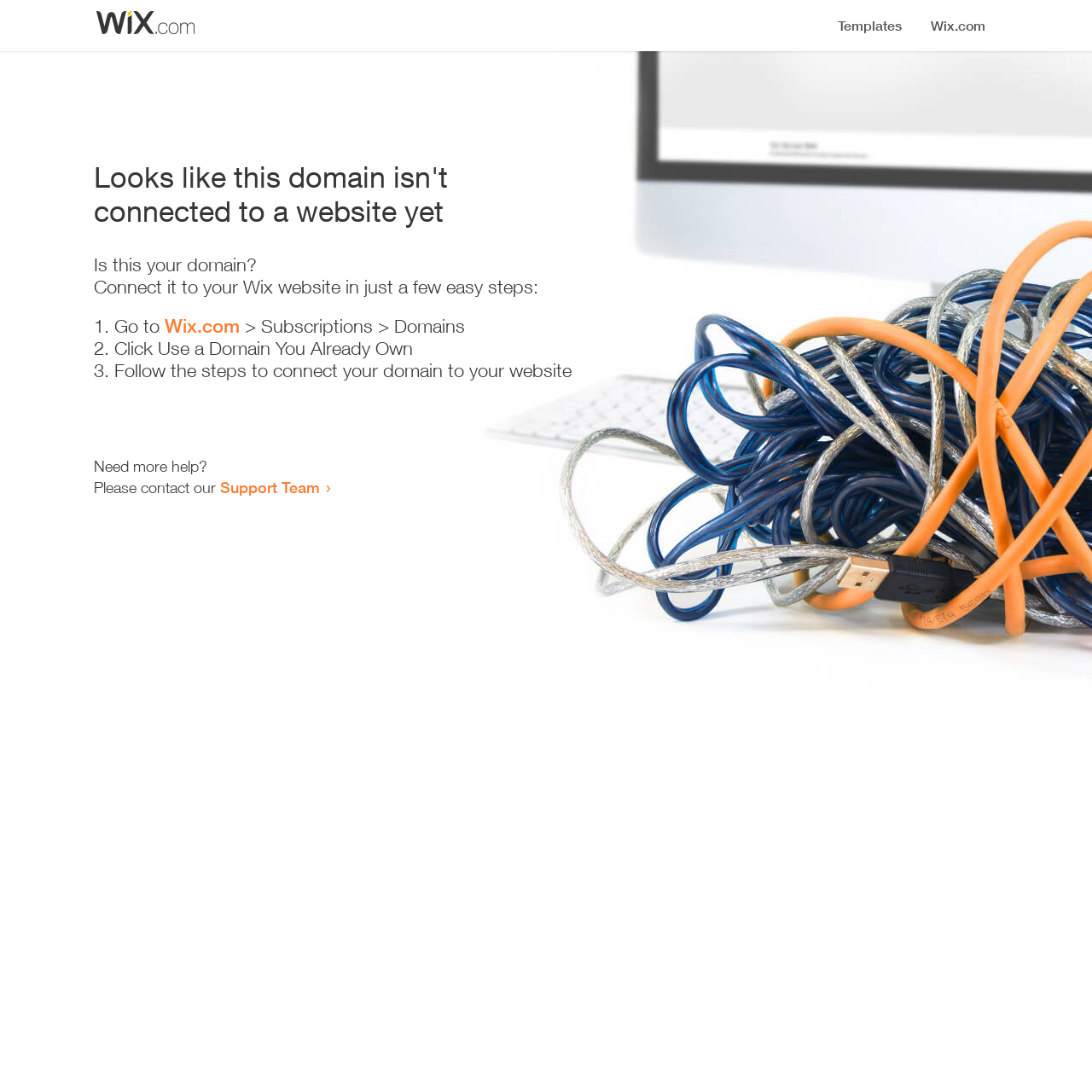Respond to the question below with a single word or phrase:
How many steps are required to connect the domain?

3